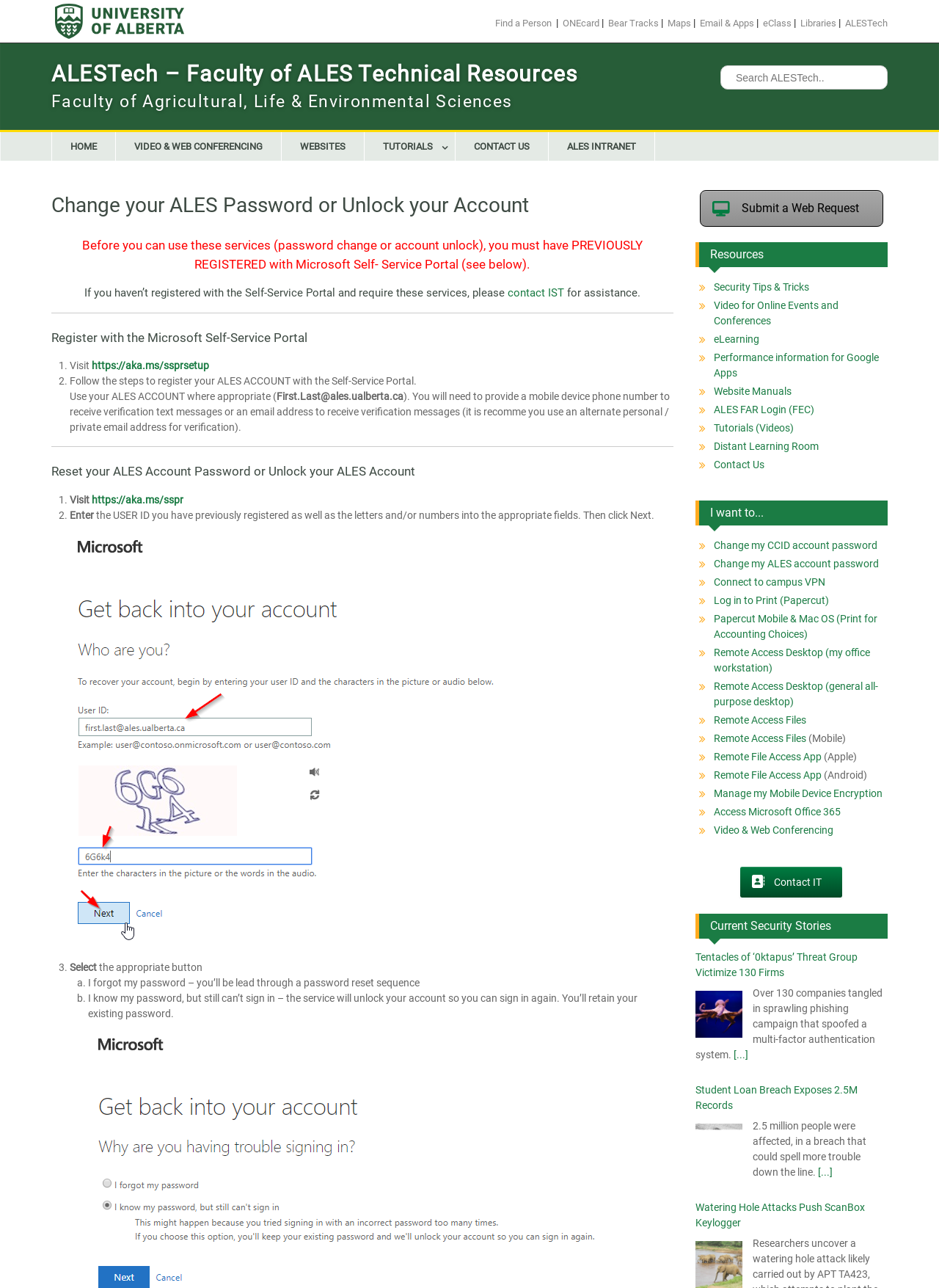Illustrate the webpage's structure and main components comprehensively.

This webpage is about changing ALES passwords or unlocking ALES accounts. At the top, there is a logo image and a navigation menu with links to various resources such as "Find a Person", "ONEcard", "Bear Tracks", and more. Below the navigation menu, there is a search bar with a label "Search for:".

The main content of the webpage is divided into sections. The first section explains that users must have previously registered with the Microsoft Self-Service Portal to use the password change or account unlock services. If users haven't registered, they are advised to contact IST for assistance.

The second section provides instructions on how to register with the Microsoft Self-Service Portal. It includes a list of steps with links to the portal and explanations of what to do.

The third section explains how to reset an ALES account password or unlock an ALES account. It includes a list of steps with links to the password reset portal and explanations of what to do.

On the right side of the webpage, there are several sections with links to various resources such as "Resources", "I want to...", and "Submit a Web Request". The "Resources" section includes links to security tips, video tutorials, and website manuals. The "I want to..." section includes links to various tasks such as changing CCID or ALES account passwords, connecting to campus VPN, and logging in to print services.

Overall, the webpage provides instructions and resources for users to manage their ALES accounts and passwords.